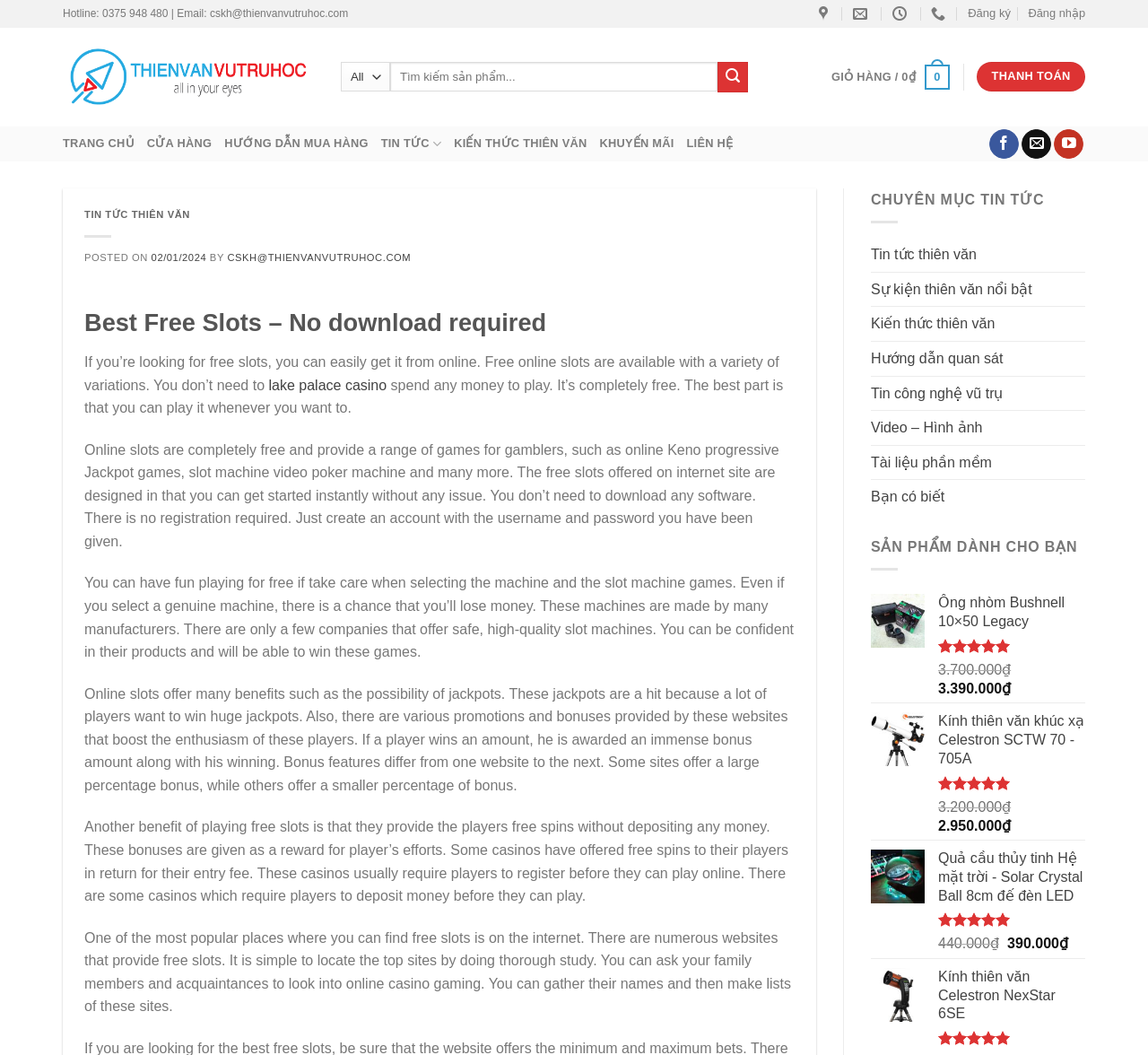Carefully observe the image and respond to the question with a detailed answer:
What is the benefit of playing free slots?

According to the webpage, one of the benefits of playing free slots is that you don't need to spend any money to play. This is mentioned in the static text element that says 'You don’t need to spend any money to play. It’s completely free.'.